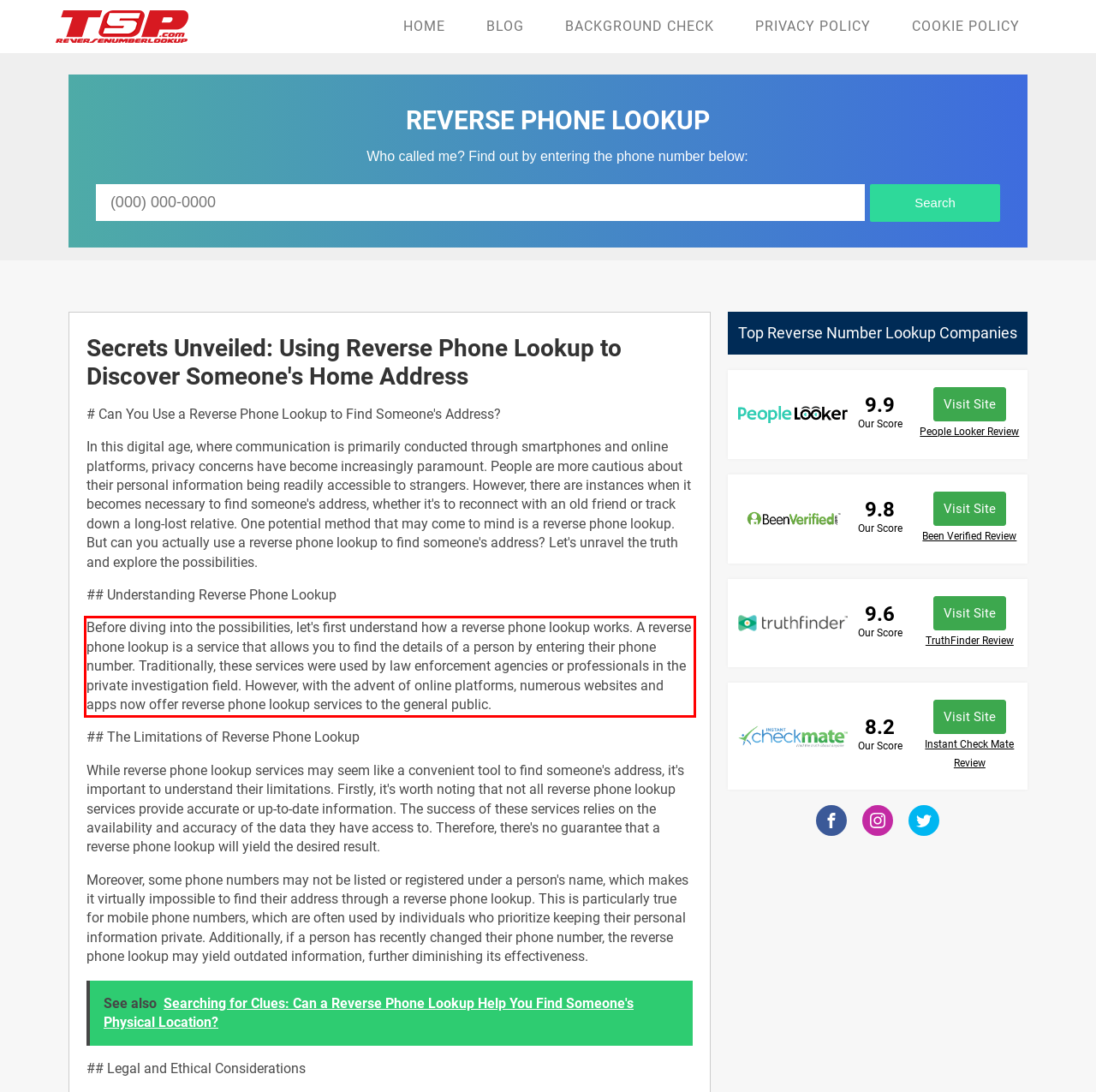Using OCR, extract the text content found within the red bounding box in the given webpage screenshot.

Before diving into the possibilities, let's first understand how a reverse phone lookup works. A reverse phone lookup is a service that allows you to find the details of a person by entering their phone number. Traditionally, these services were used by law enforcement agencies or professionals in the private investigation field. However, with the advent of online platforms, numerous websites and apps now offer reverse phone lookup services to the general public.